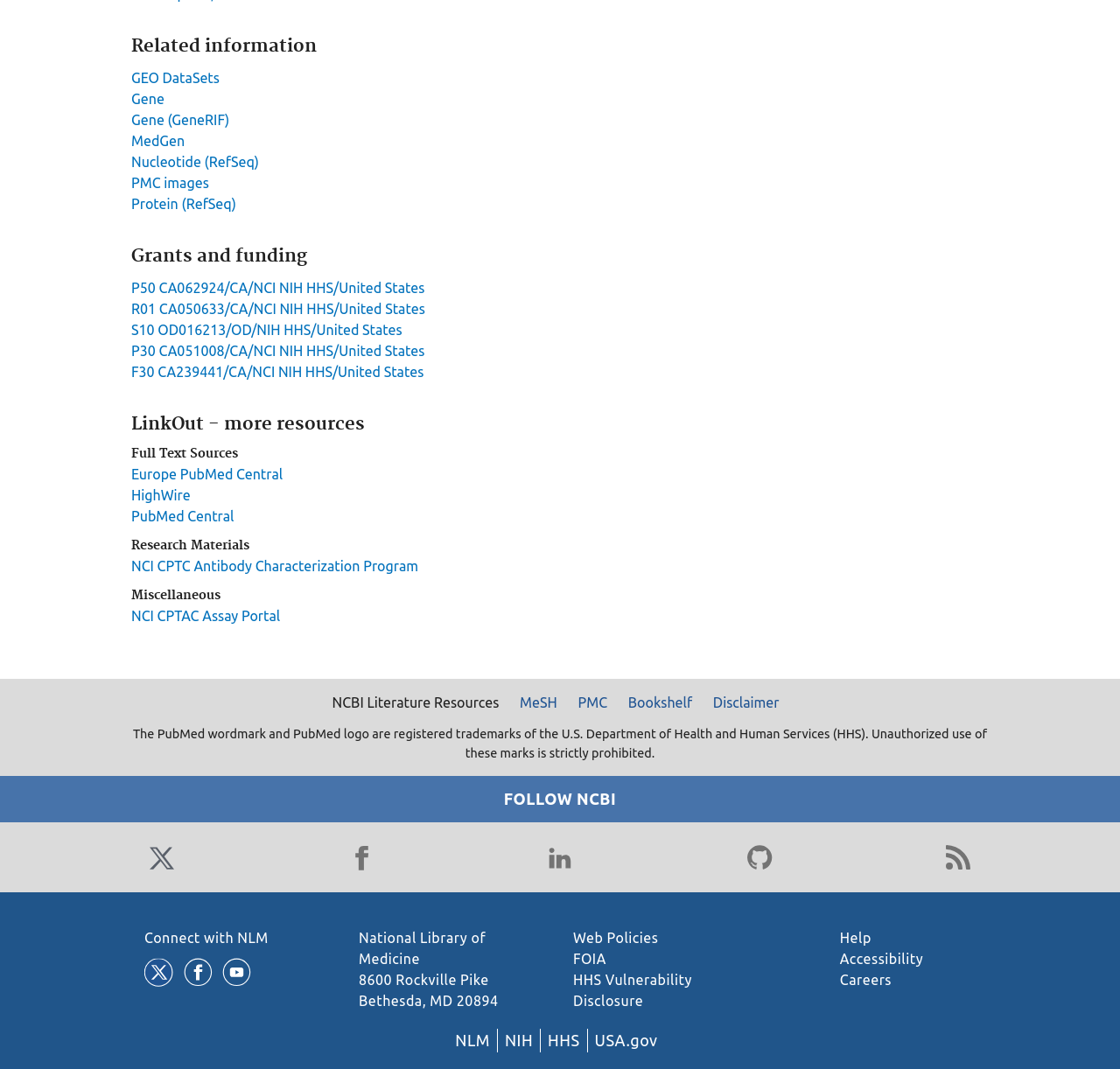Consider the image and give a detailed and elaborate answer to the question: 
What is the purpose of the 'LinkOut - more resources' section?

The 'LinkOut - more resources' section contains links to external resources such as Europe PubMed Central, HighWire, and PubMed Central. This suggests that the purpose of this section is to provide users with additional resources related to the topic of NCBI Literature Resources.